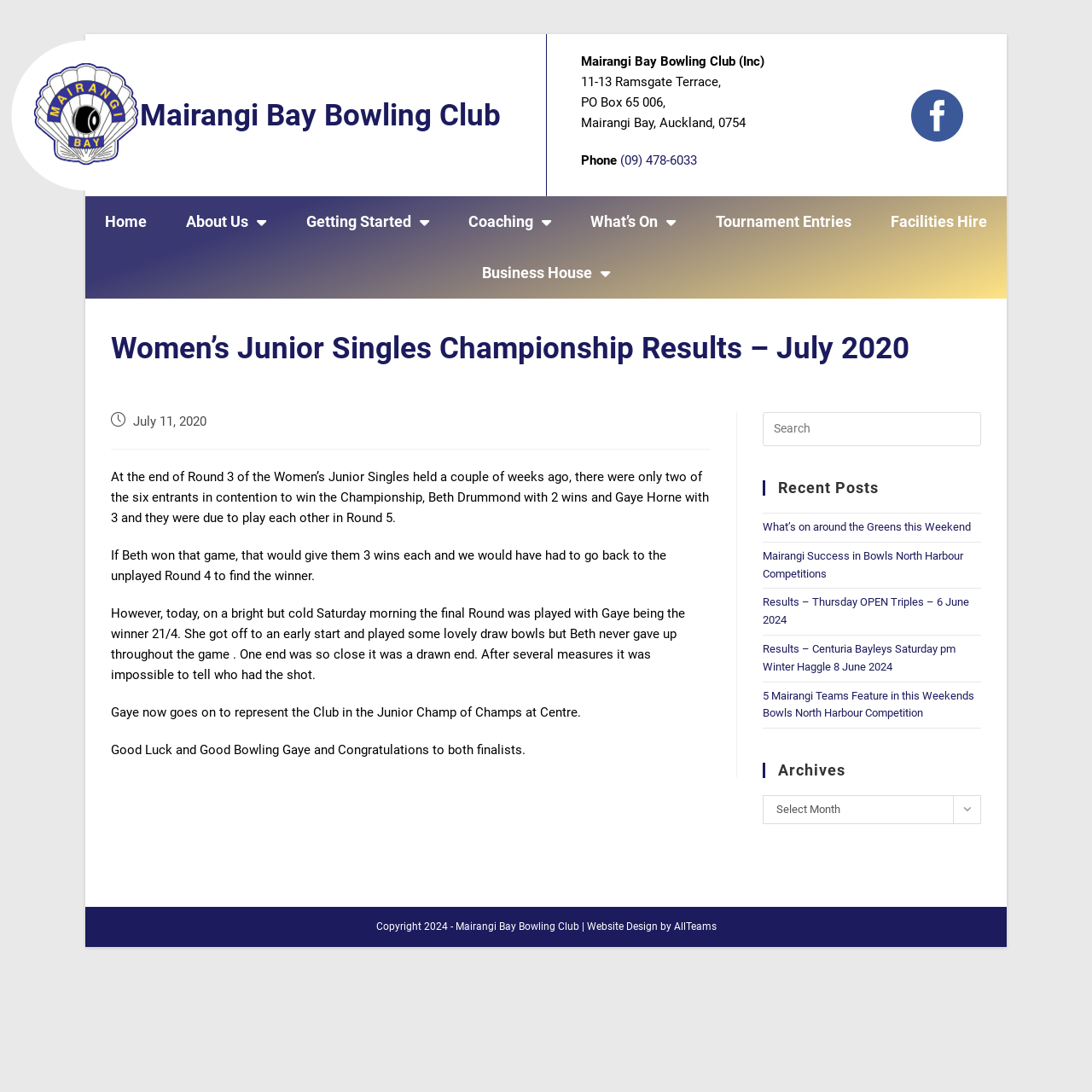Please identify the bounding box coordinates of the element that needs to be clicked to execute the following command: "Search this website". Provide the bounding box using four float numbers between 0 and 1, formatted as [left, top, right, bottom].

[0.699, 0.377, 0.898, 0.409]